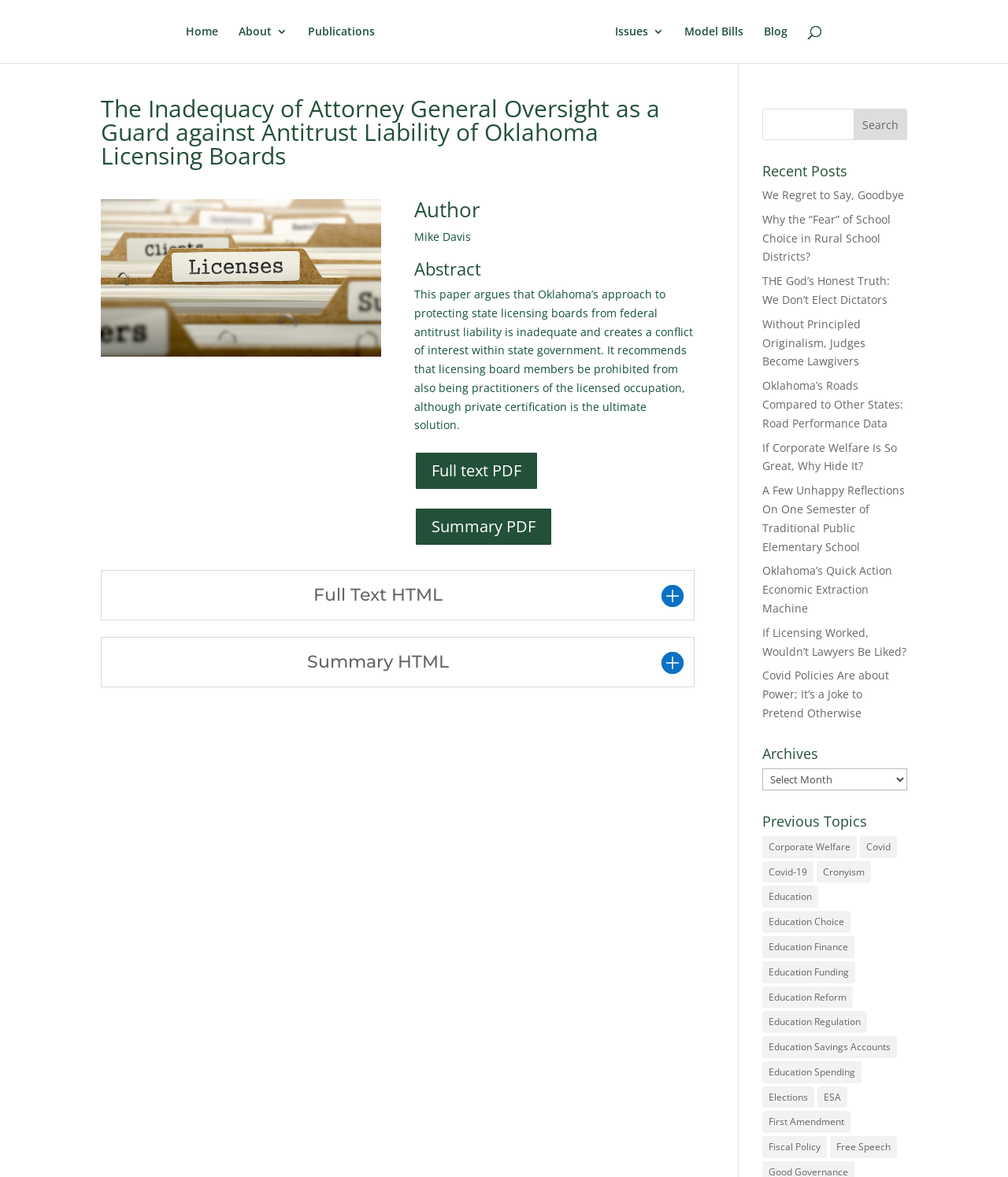For the element described, predict the bounding box coordinates as (top-left x, top-left y, bottom-right x, bottom-right y). All values should be between 0 and 1. Element description: Full text PDF

[0.411, 0.383, 0.534, 0.417]